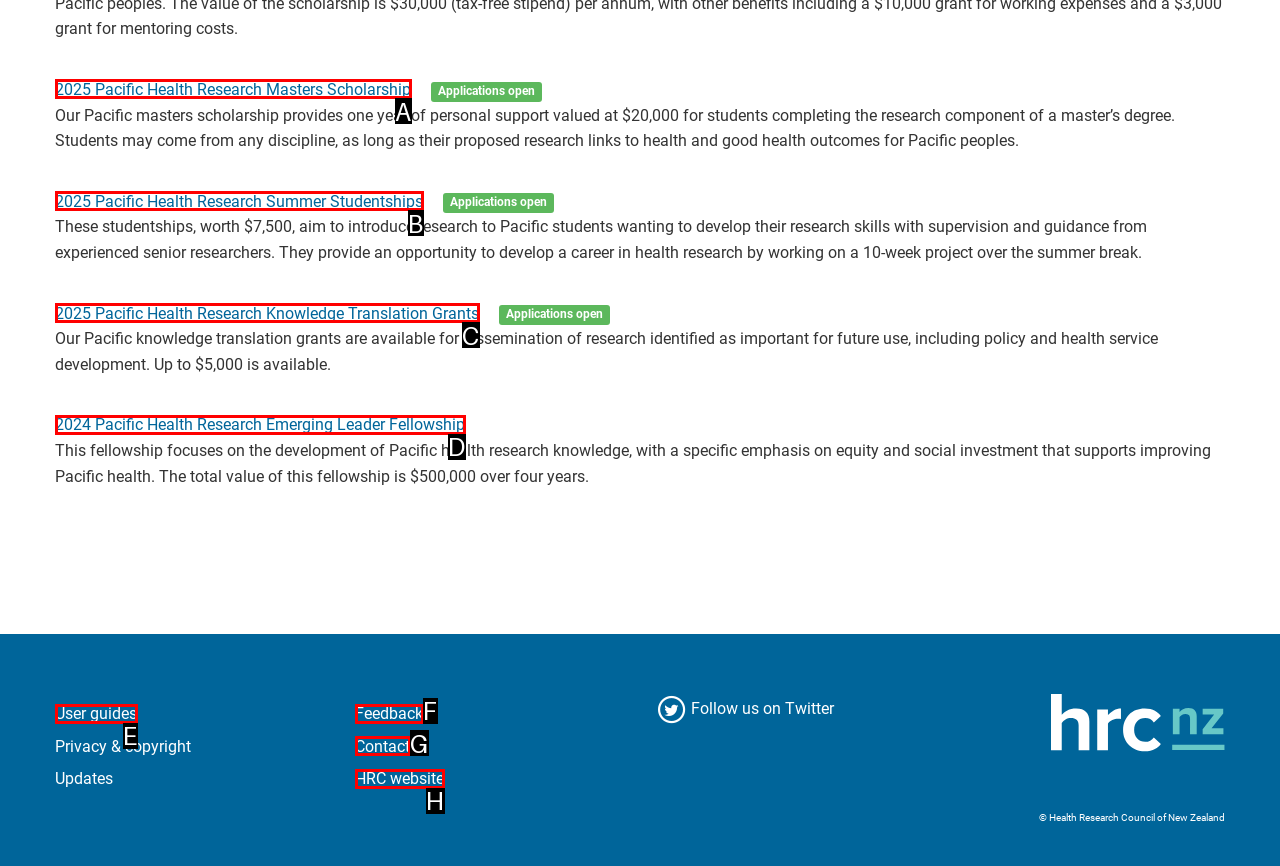Find the HTML element that suits the description: Contact
Indicate your answer with the letter of the matching option from the choices provided.

G